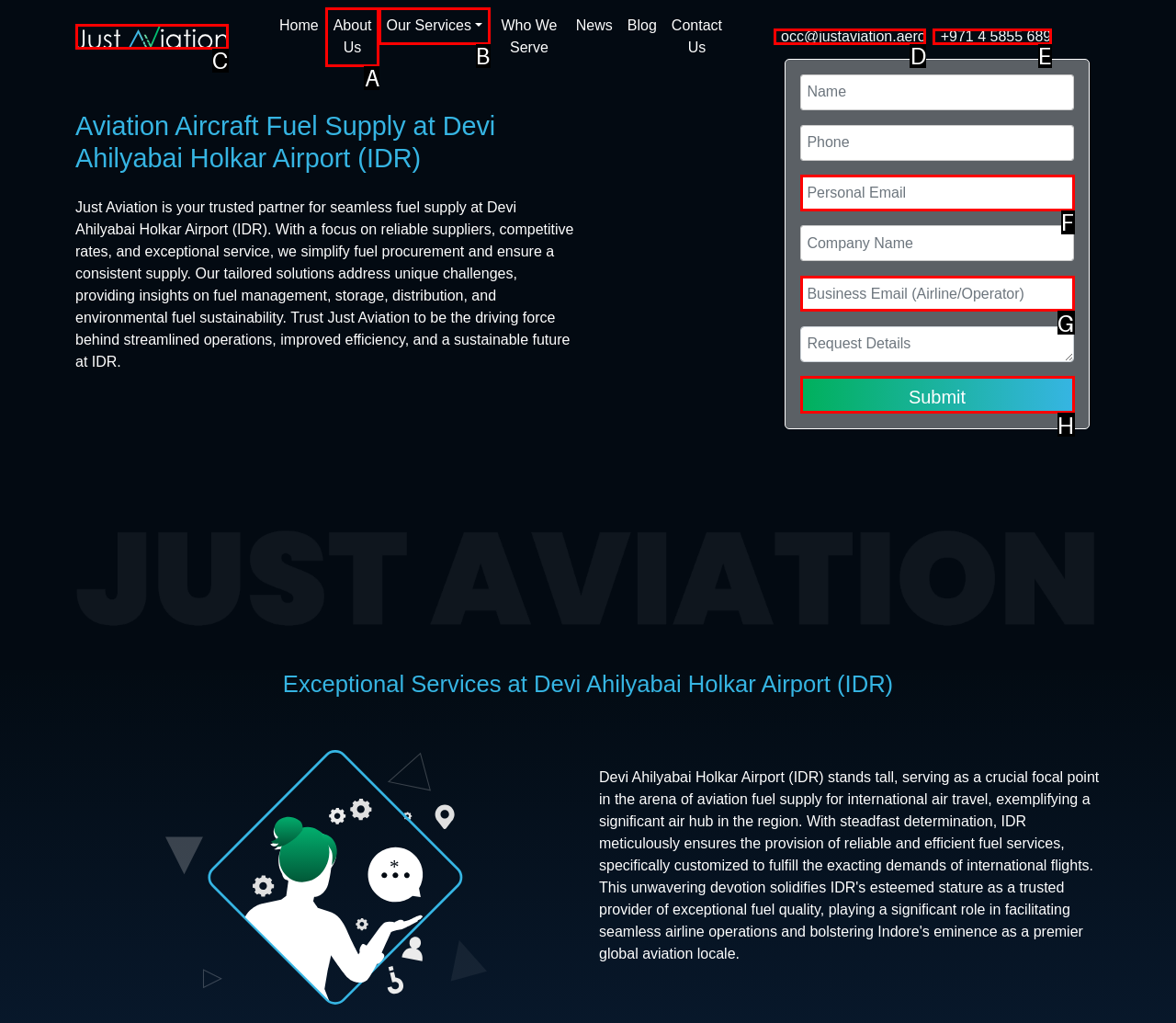Examine the description: About Us and indicate the best matching option by providing its letter directly from the choices.

A